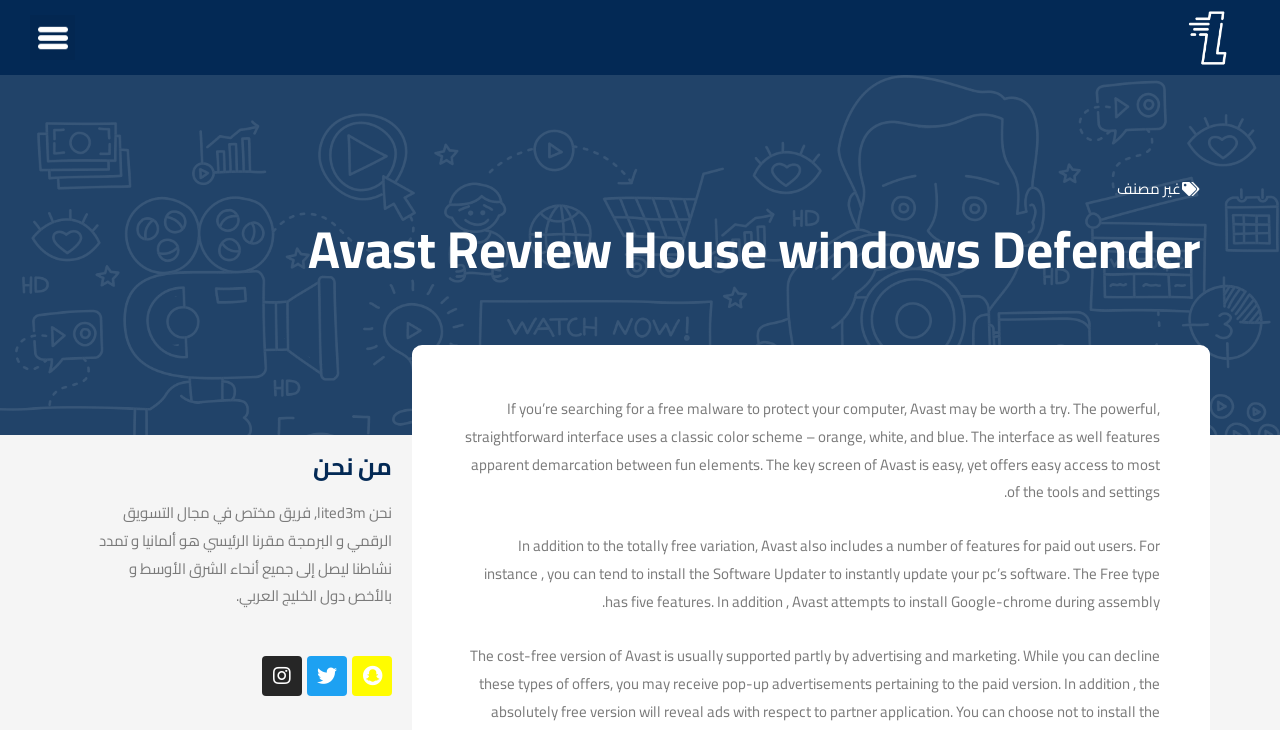What is the name of the team behind the website?
Use the image to give a comprehensive and detailed response to the question.

The webpage mentions that the team behind the website is Lited3m, which is a specialist team in digital marketing and programming, based in Germany, with activities extending to the Middle East and Gulf Arab countries.